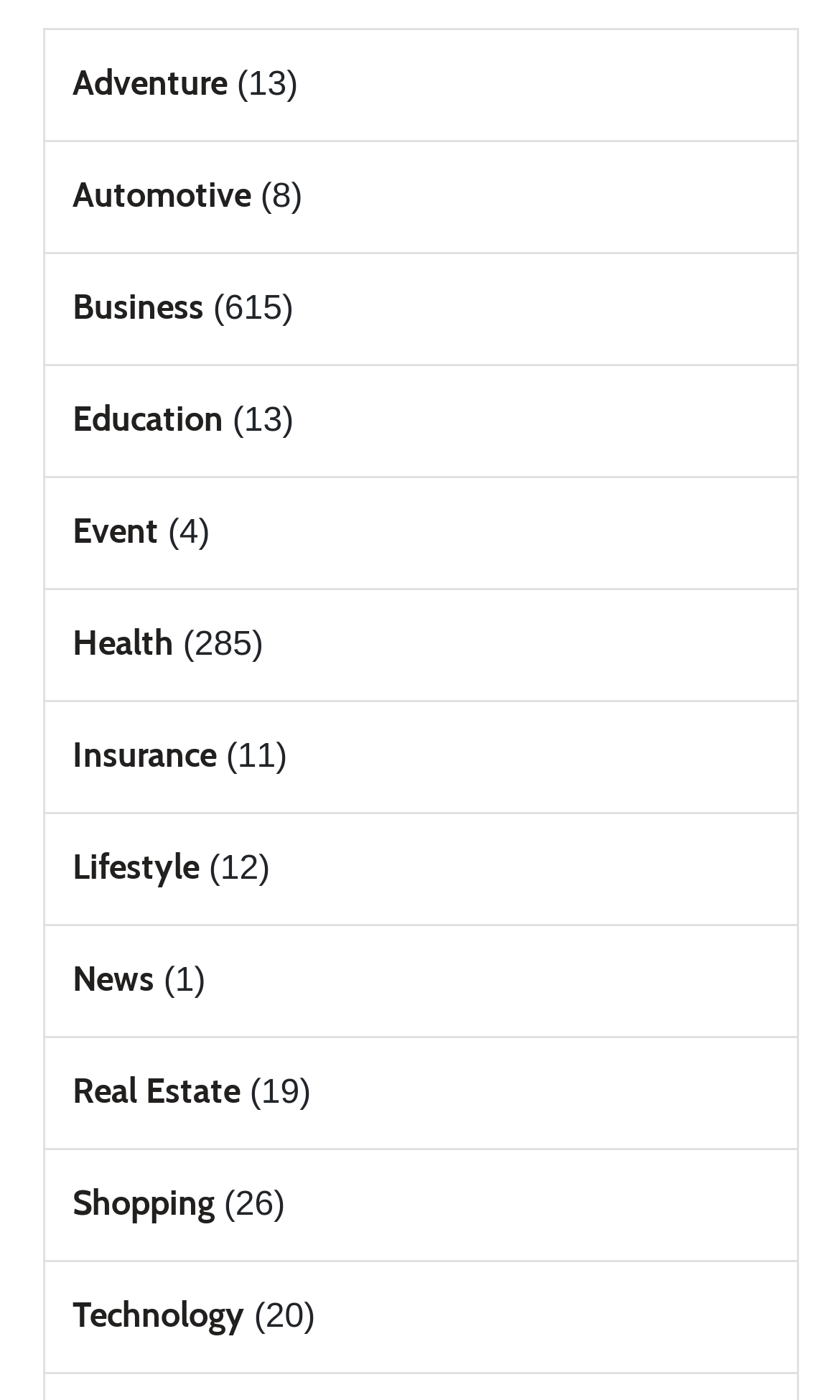Indicate the bounding box coordinates of the element that needs to be clicked to satisfy the following instruction: "click on Adventure". The coordinates should be four float numbers between 0 and 1, i.e., [left, top, right, bottom].

[0.086, 0.045, 0.271, 0.074]